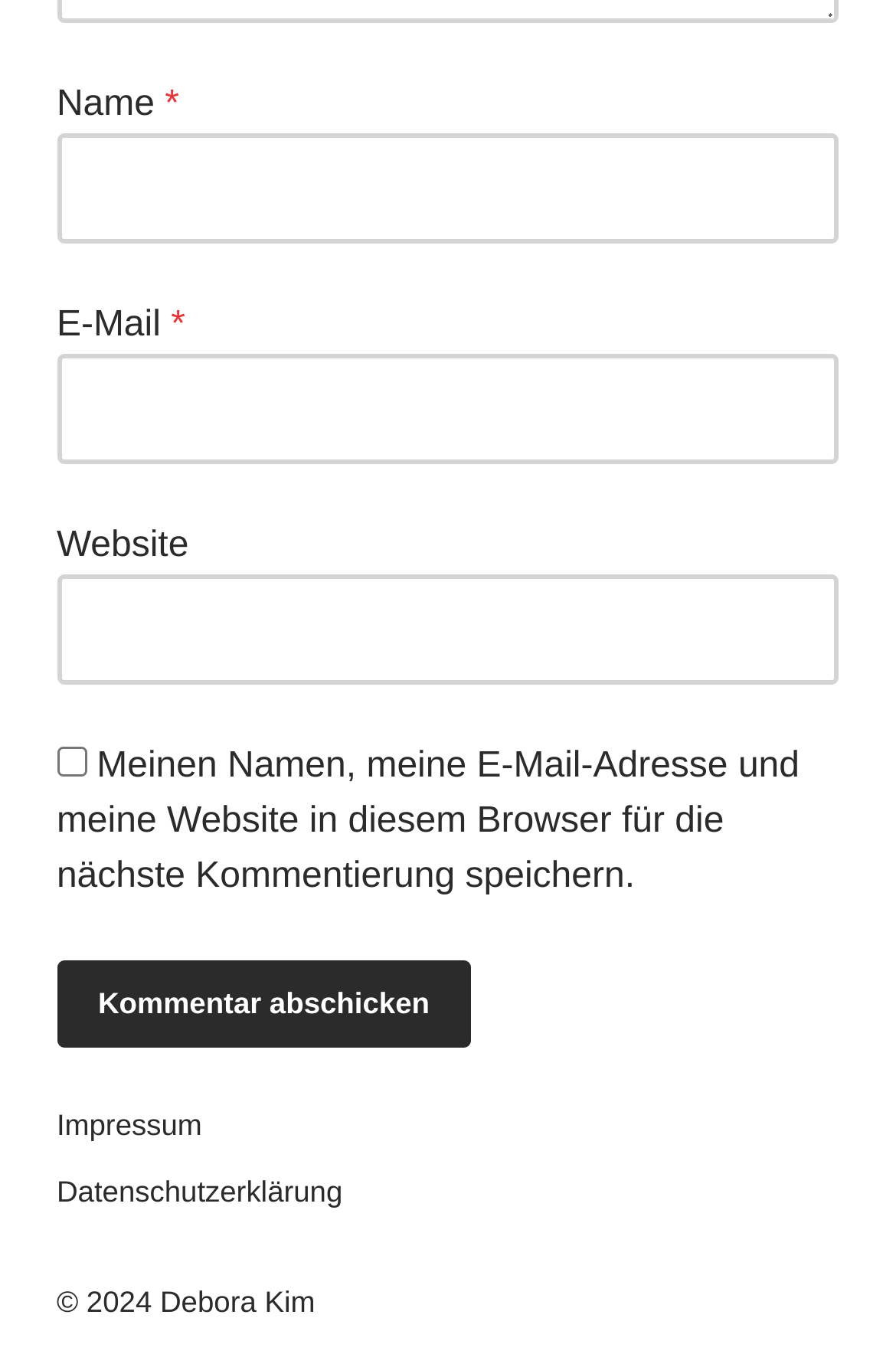Give a one-word or one-phrase response to the question:
What is the copyright year mentioned at the bottom of the page?

2024